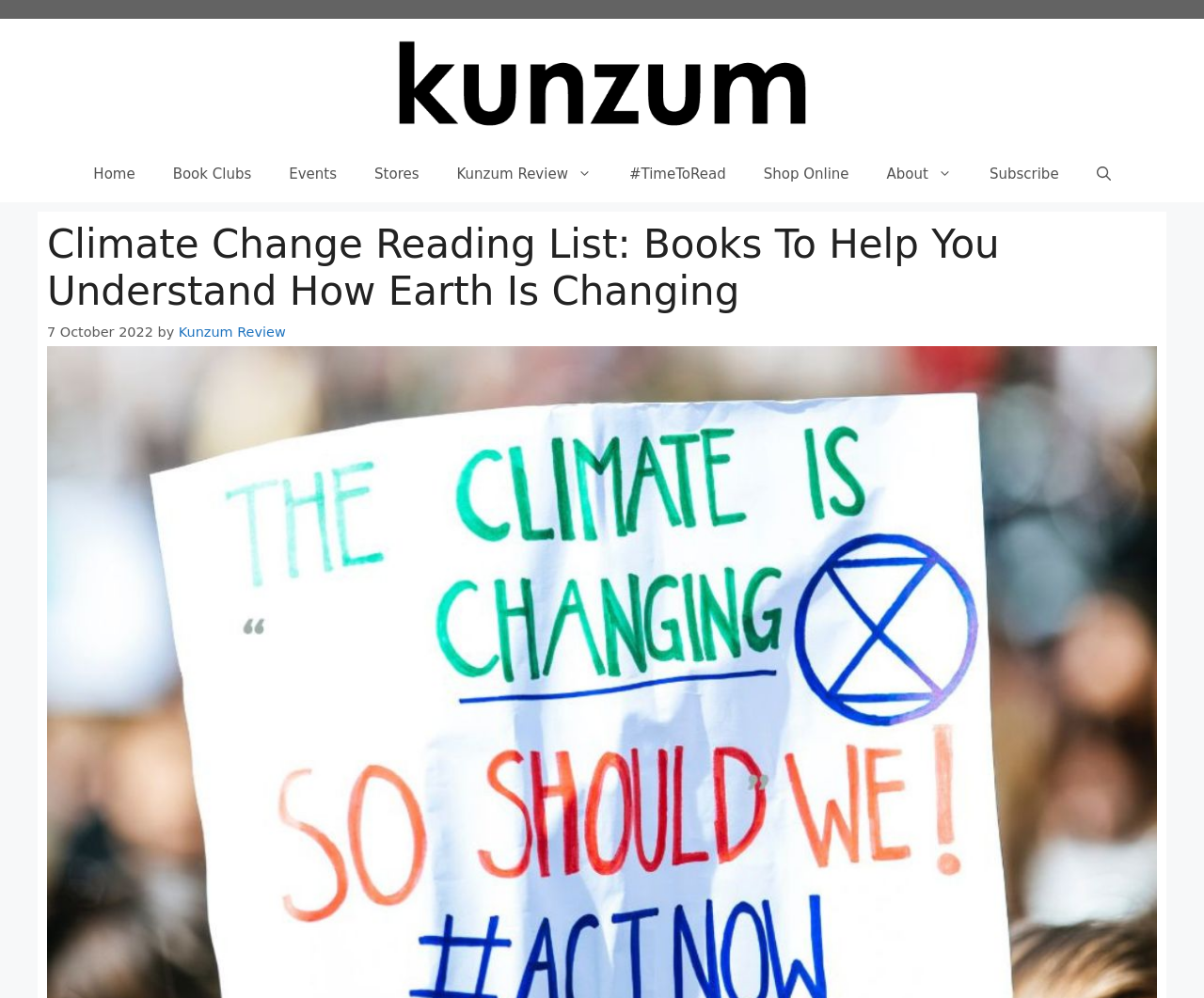What is the name of the website?
Refer to the screenshot and answer in one word or phrase.

Kunzum